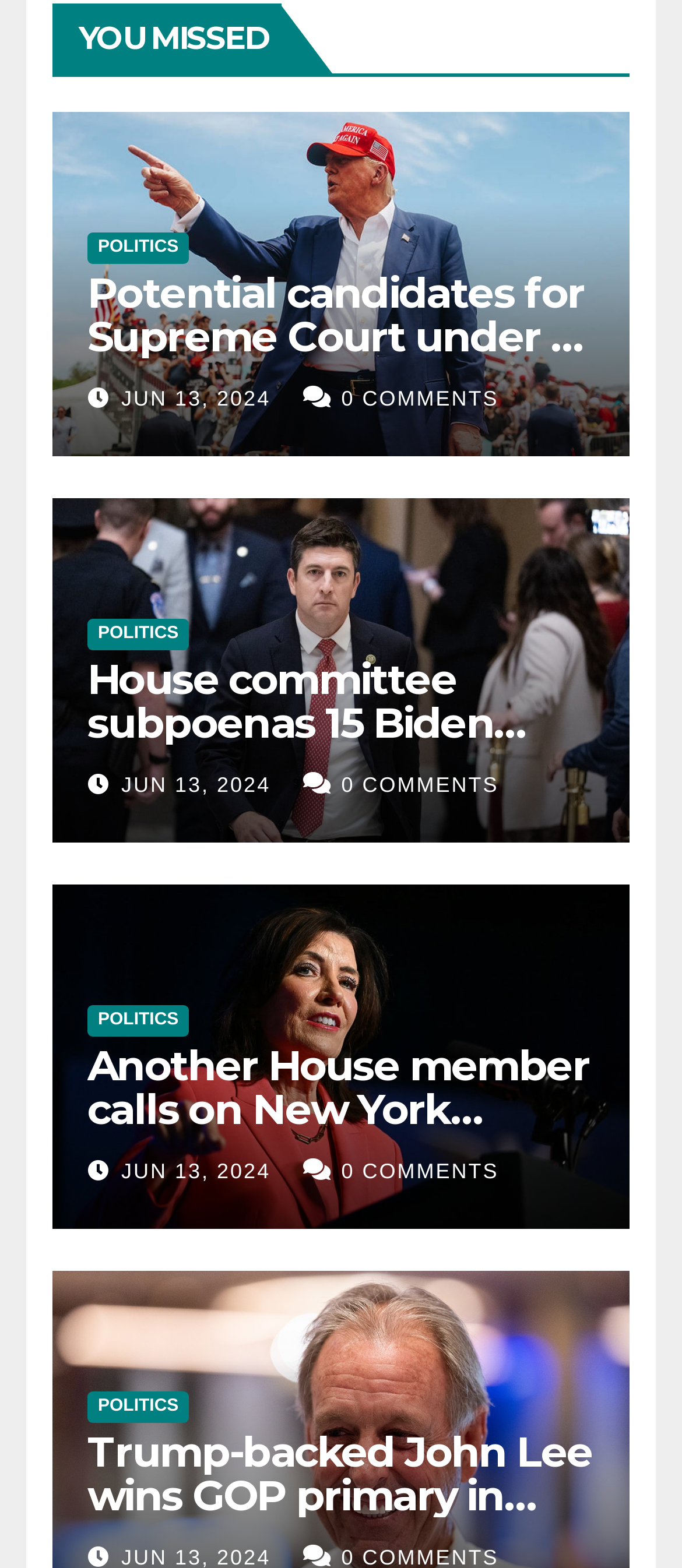Provide a short, one-word or phrase answer to the question below:
What is the topic of the fourth article?

Trump